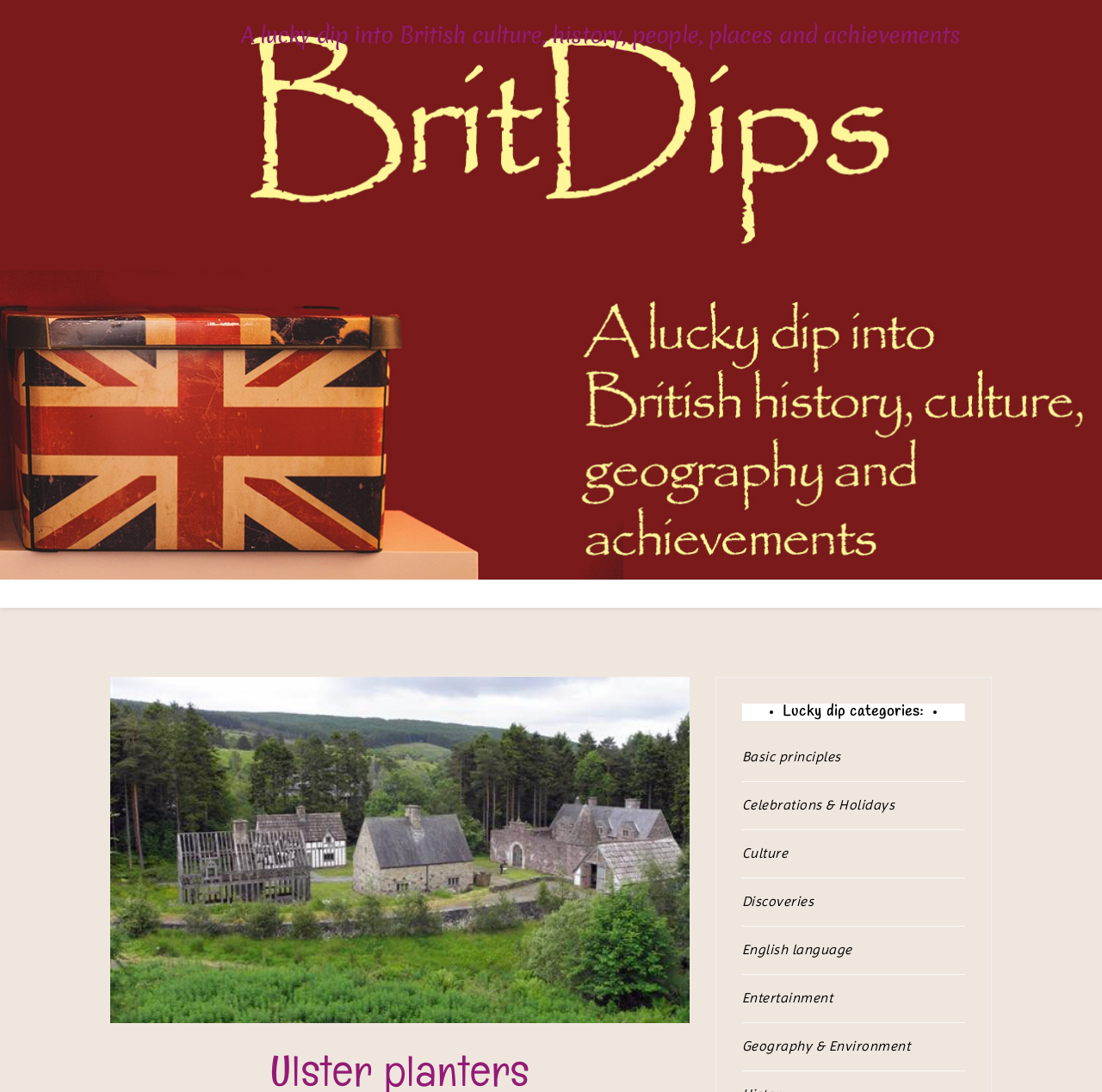What is the purpose of the image on the webpage?
Answer with a single word or phrase by referring to the visual content.

Illustration